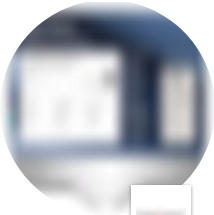What is the purpose of the digital display setup?
Utilize the information in the image to give a detailed answer to the question.

The digital display setup is likely intended to enhance user engagement and presentation effectiveness, as it is a blend of creativity and technology, suggesting an aim to make presentations more interactive and engaging.